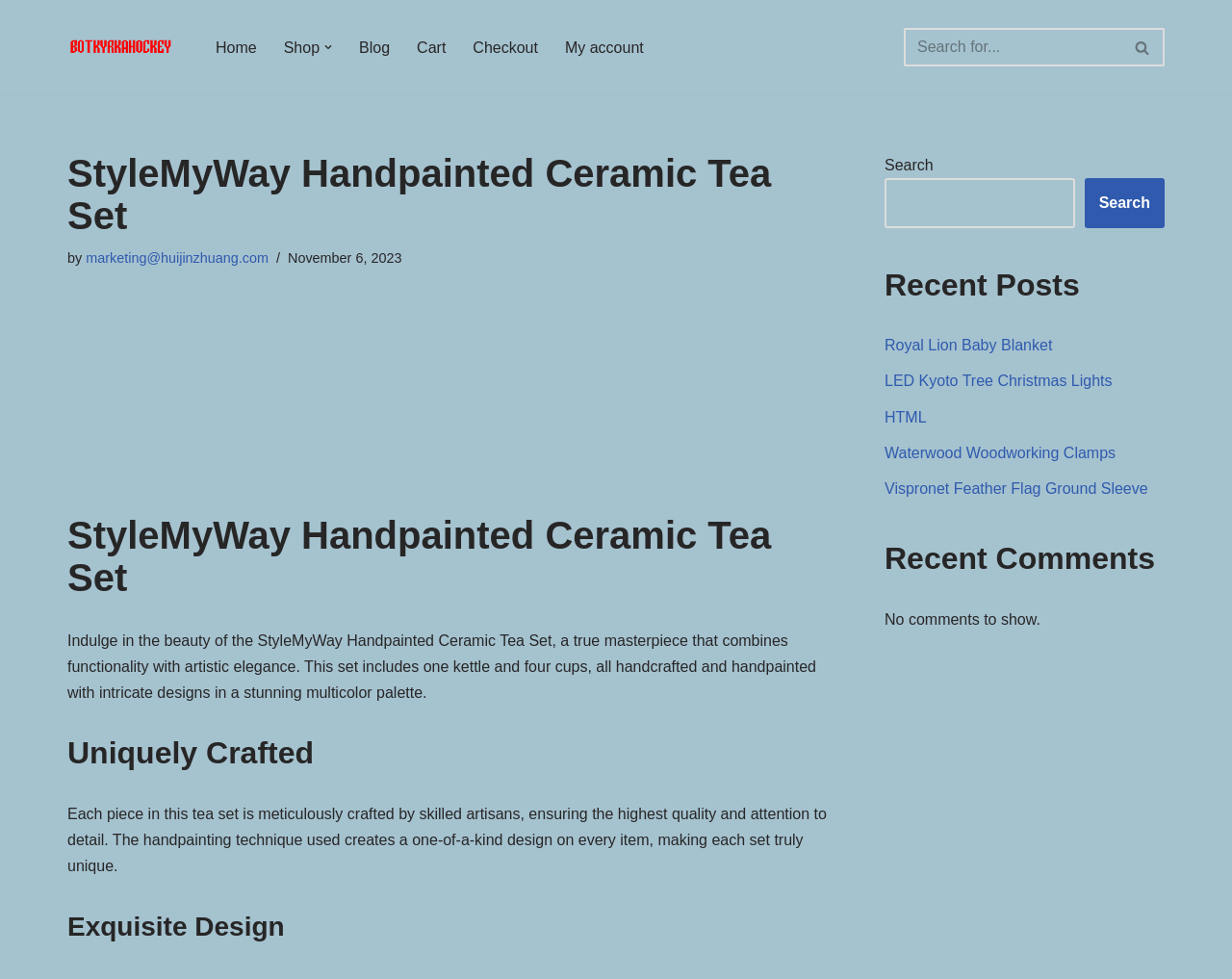Show the bounding box coordinates of the element that should be clicked to complete the task: "Read the blog".

[0.291, 0.035, 0.316, 0.061]